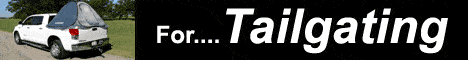Please reply to the following question using a single word or phrase: 
What is a benefit of using the BassRoom?

More time to grill and enjoy